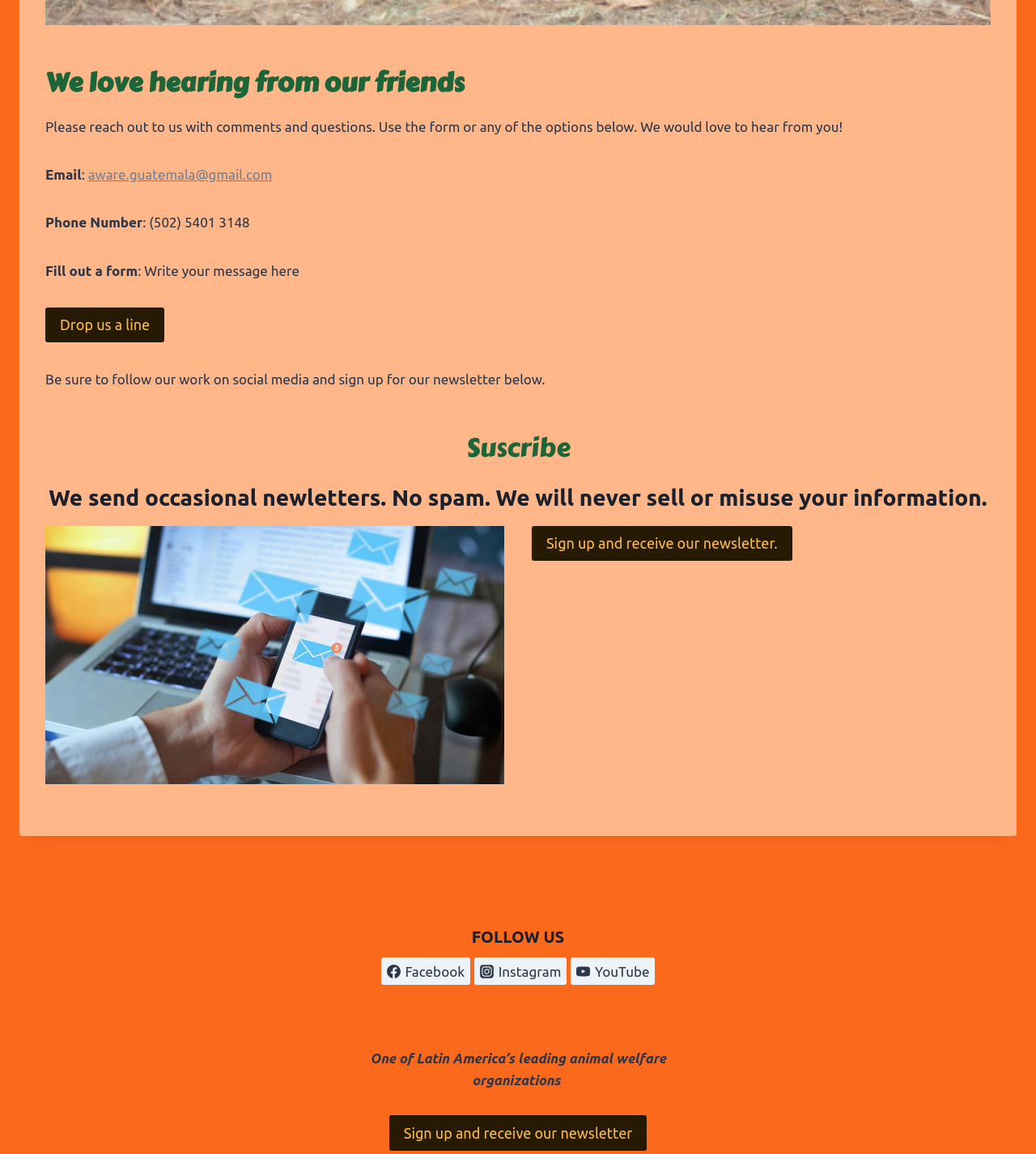Identify and provide the bounding box coordinates of the UI element described: "YouTube YouTube". The coordinates should be formatted as [left, top, right, bottom], with each number being a float between 0 and 1.

[0.551, 0.83, 0.632, 0.854]